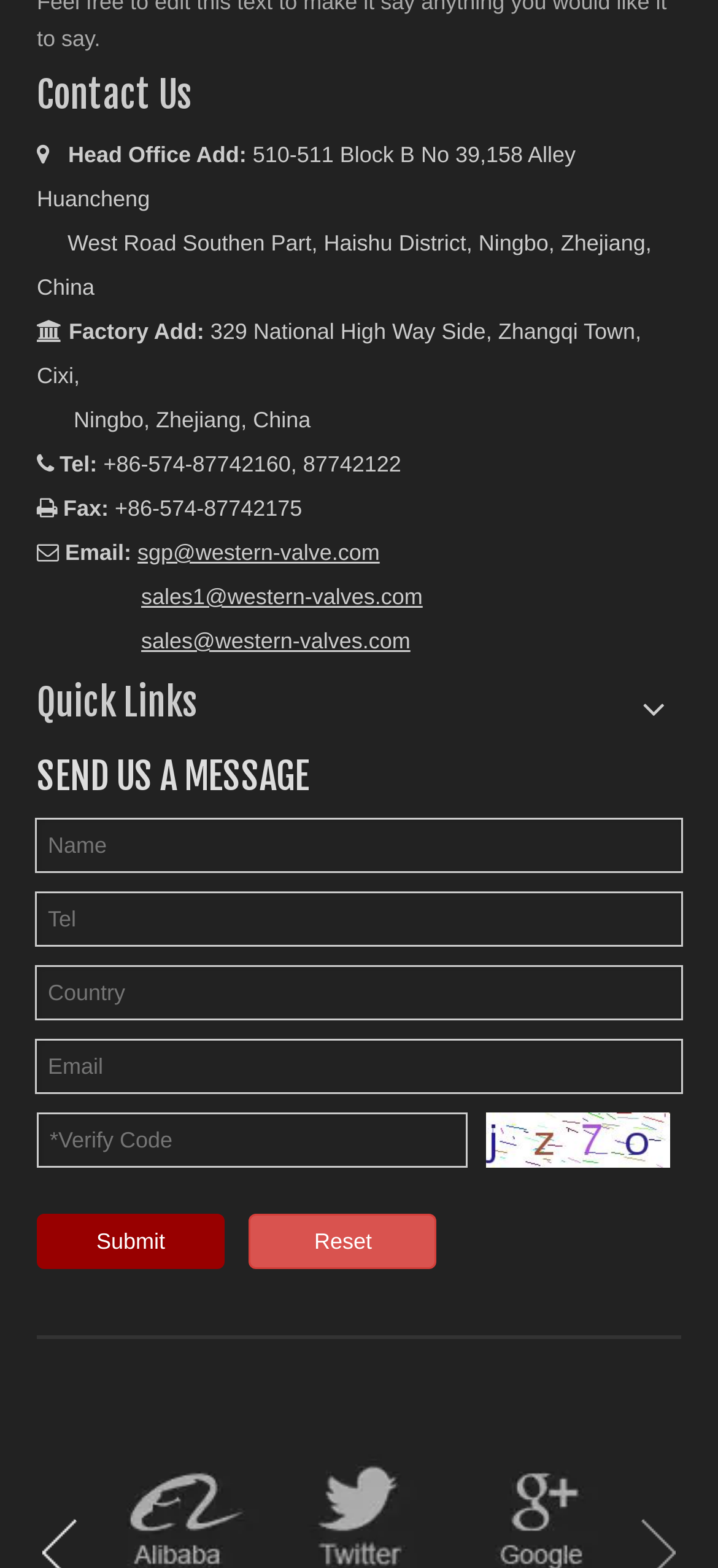What is the head office address of Western Valve?
Using the information from the image, give a concise answer in one word or a short phrase.

510-511 Block B No 39,158 Alley Huancheng